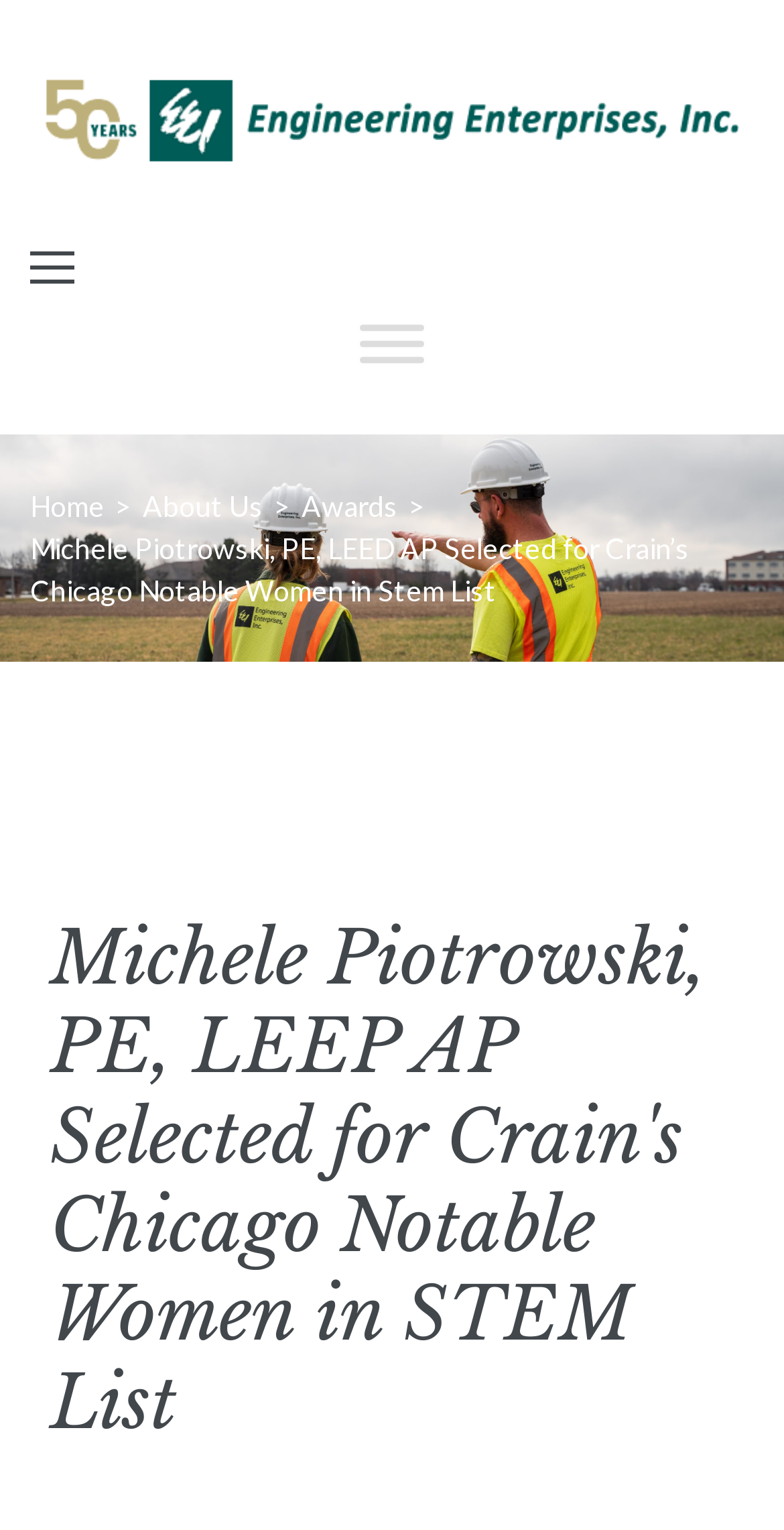Determine the bounding box coordinates for the UI element matching this description: "parent_node: HOME".

[0.038, 0.151, 0.095, 0.199]